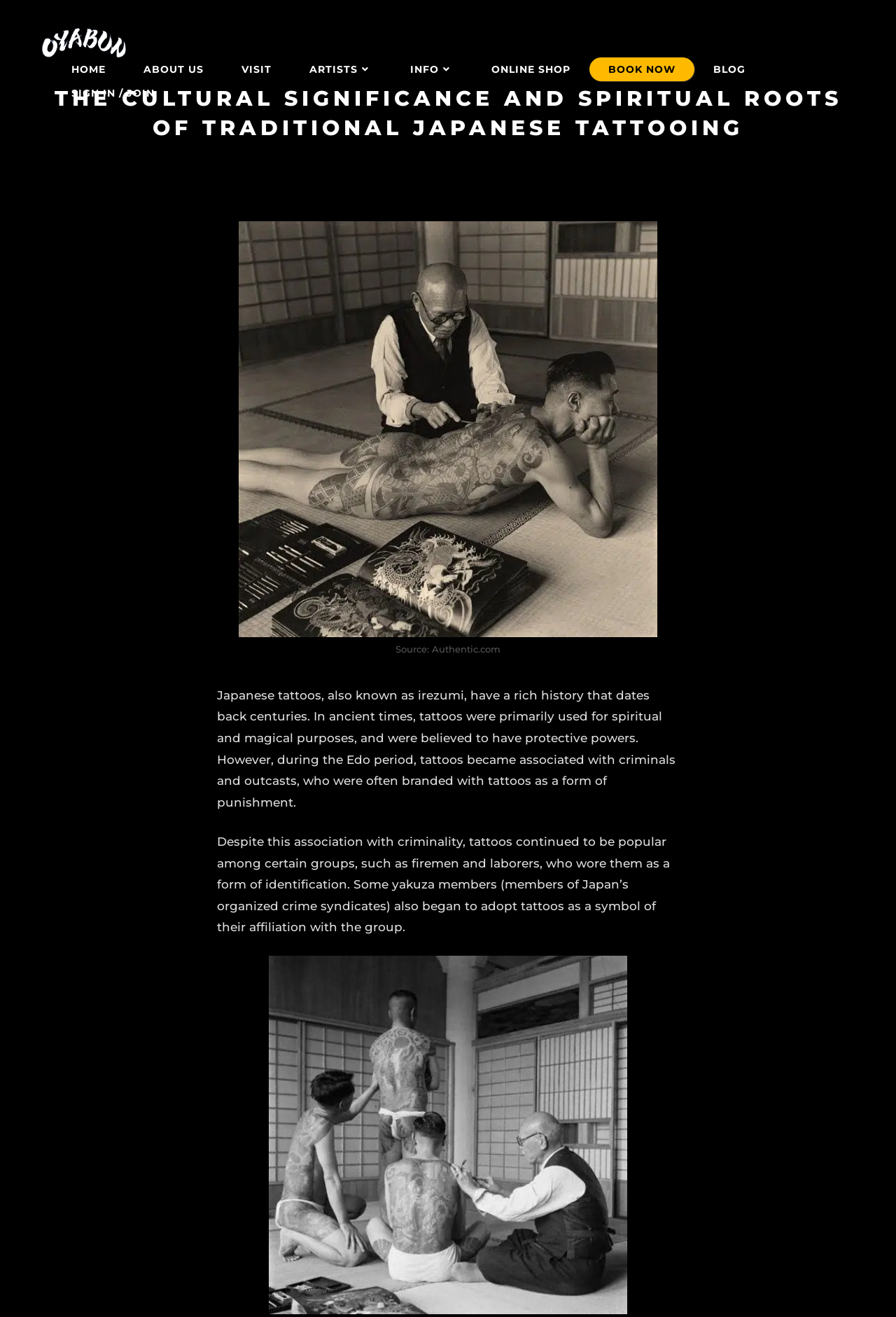Please identify the bounding box coordinates of the area that needs to be clicked to follow this instruction: "View the BLOG".

[0.775, 0.044, 0.853, 0.062]